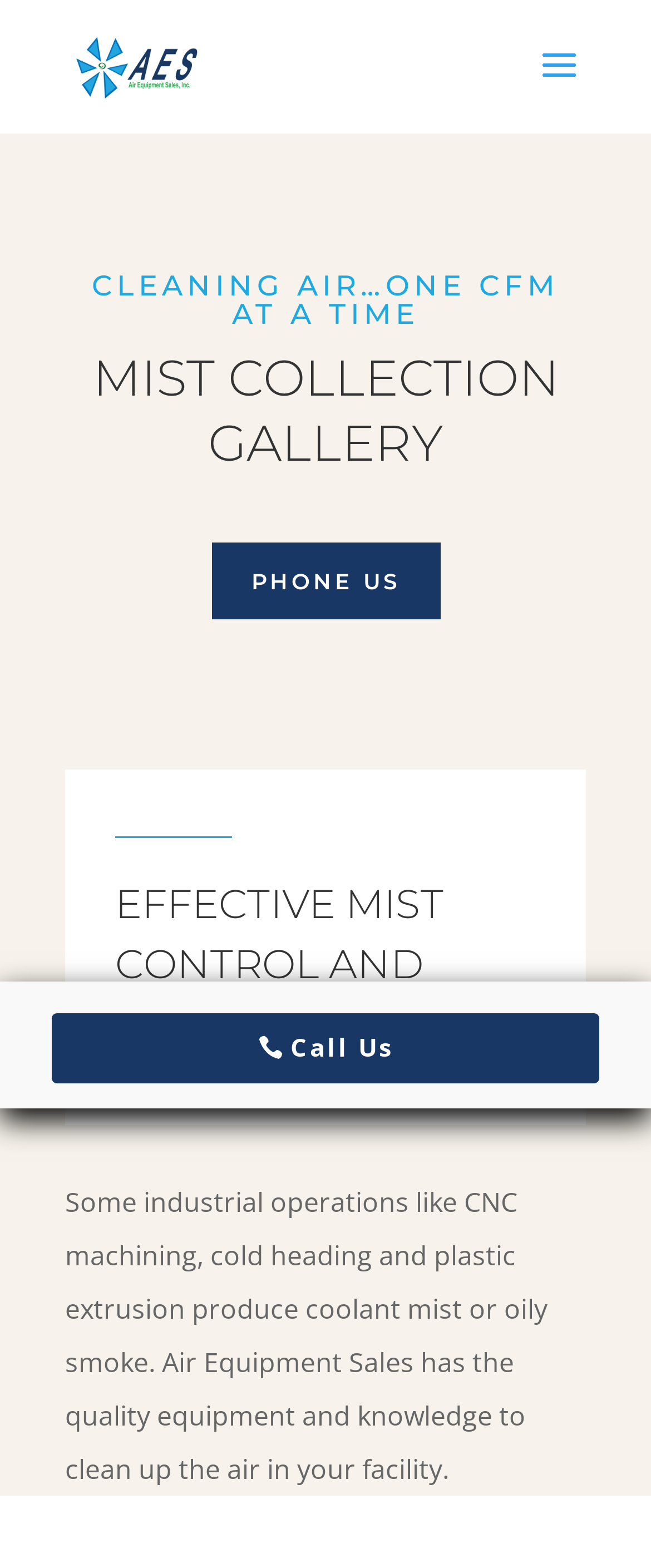What is the company name?
Based on the visual information, provide a detailed and comprehensive answer.

The company name can be found in the top-left corner of the webpage, where it is written as 'Air Equipment Sales, Inc.' and also has an image with the same name.